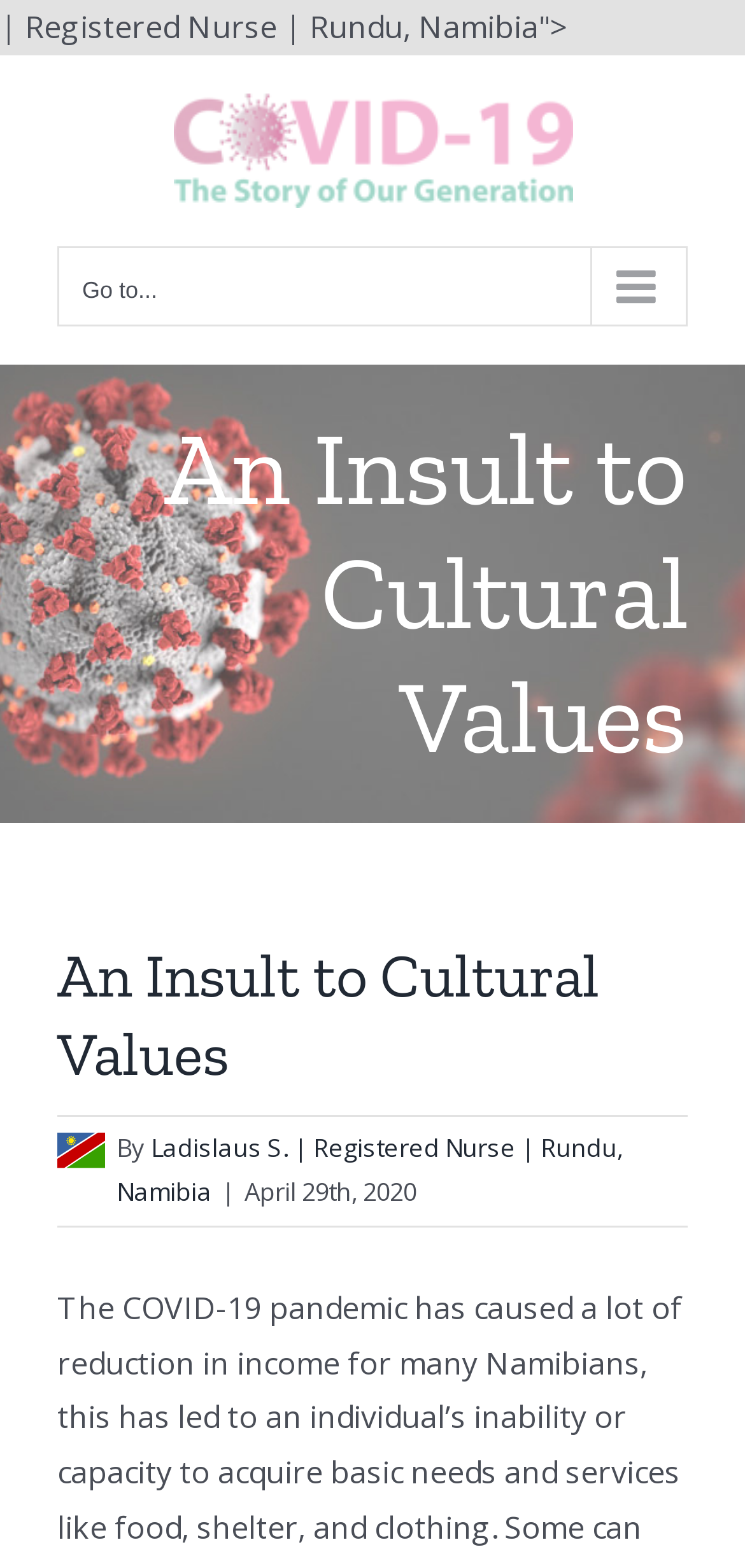Refer to the image and provide a thorough answer to this question:
What is the type of the logo?

By examining the webpage structure, I found an image with a description 'An Anthology of COVID-19 Logo', which indicates the type of the logo.